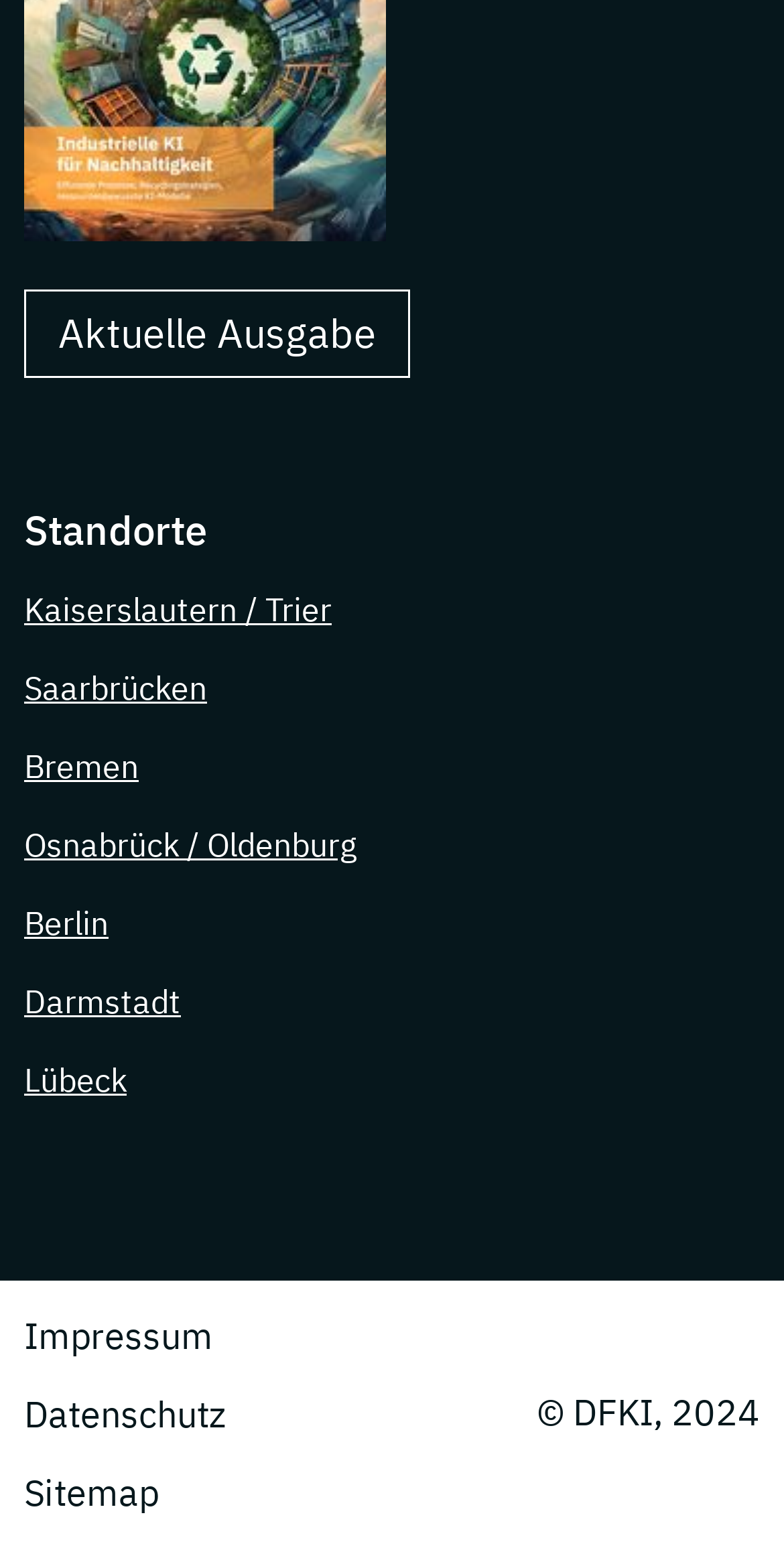Pinpoint the bounding box coordinates for the area that should be clicked to perform the following instruction: "View the image".

None